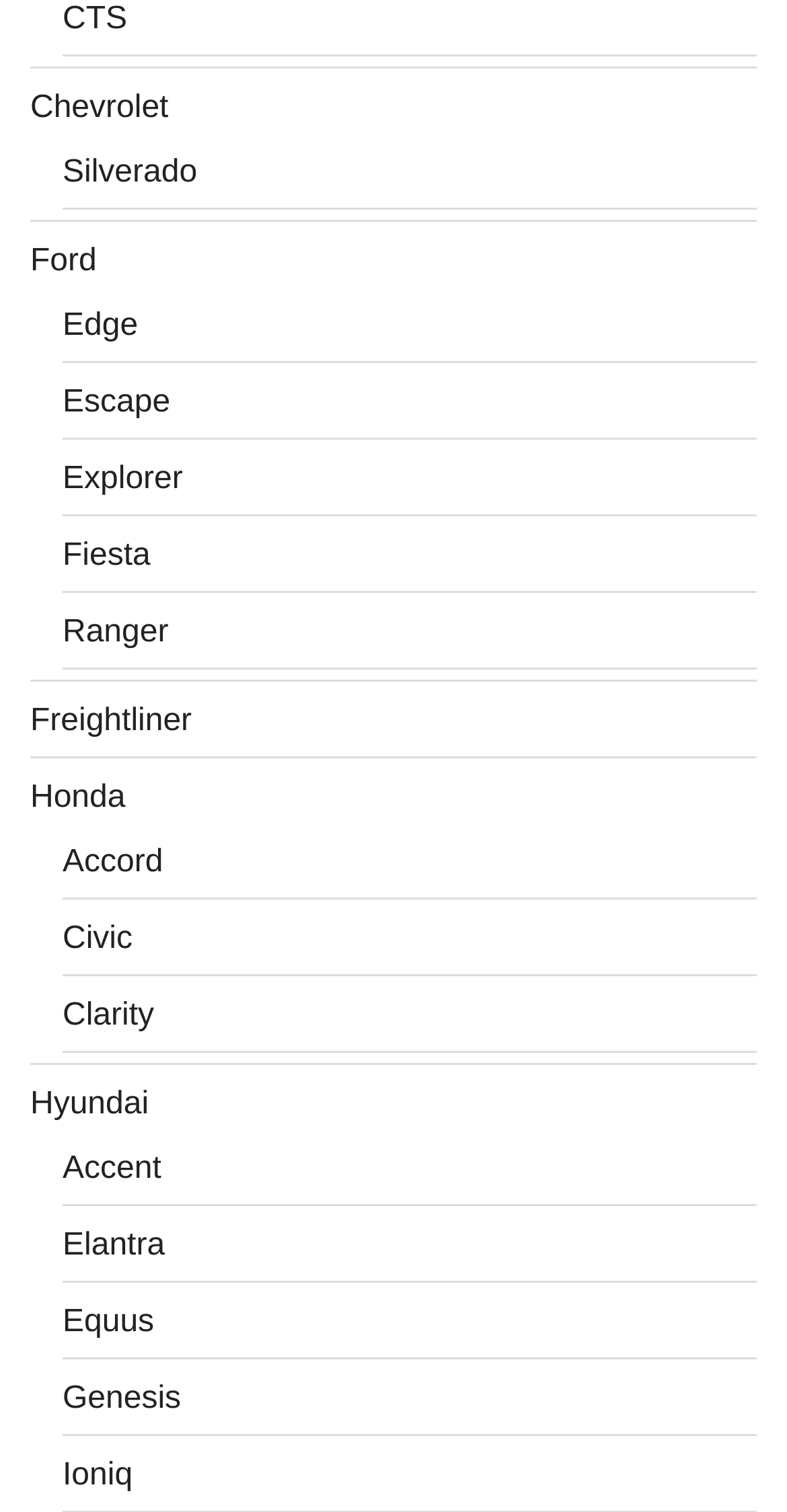What brand is 'Silverado'?
Using the screenshot, give a one-word or short phrase answer.

Chevrolet